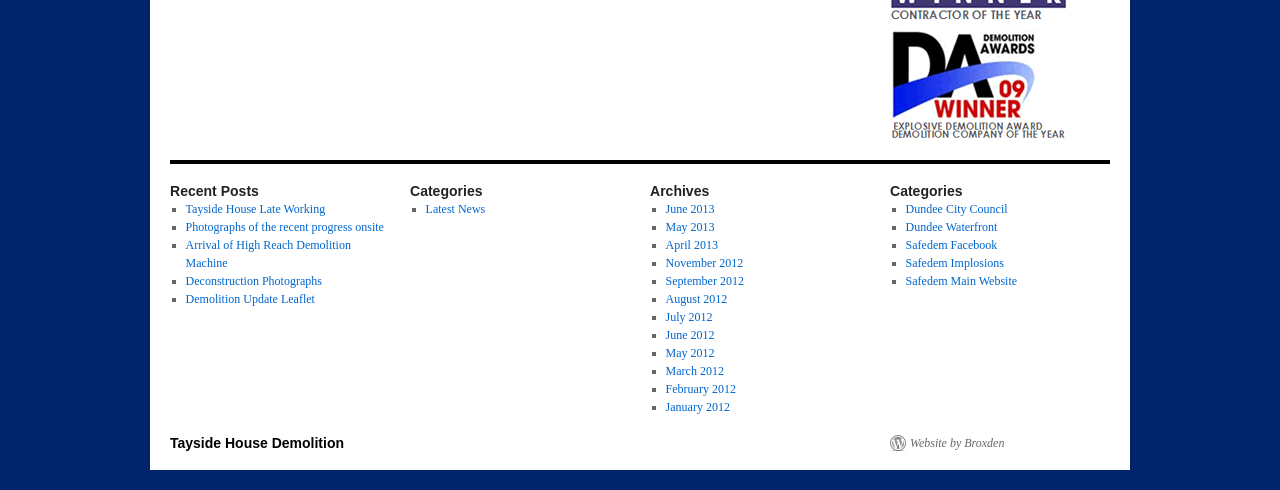Can you identify the bounding box coordinates of the clickable region needed to carry out this instruction: 'Learn about Tayside House Demolition'? The coordinates should be four float numbers within the range of 0 to 1, stated as [left, top, right, bottom].

[0.133, 0.888, 0.269, 0.92]